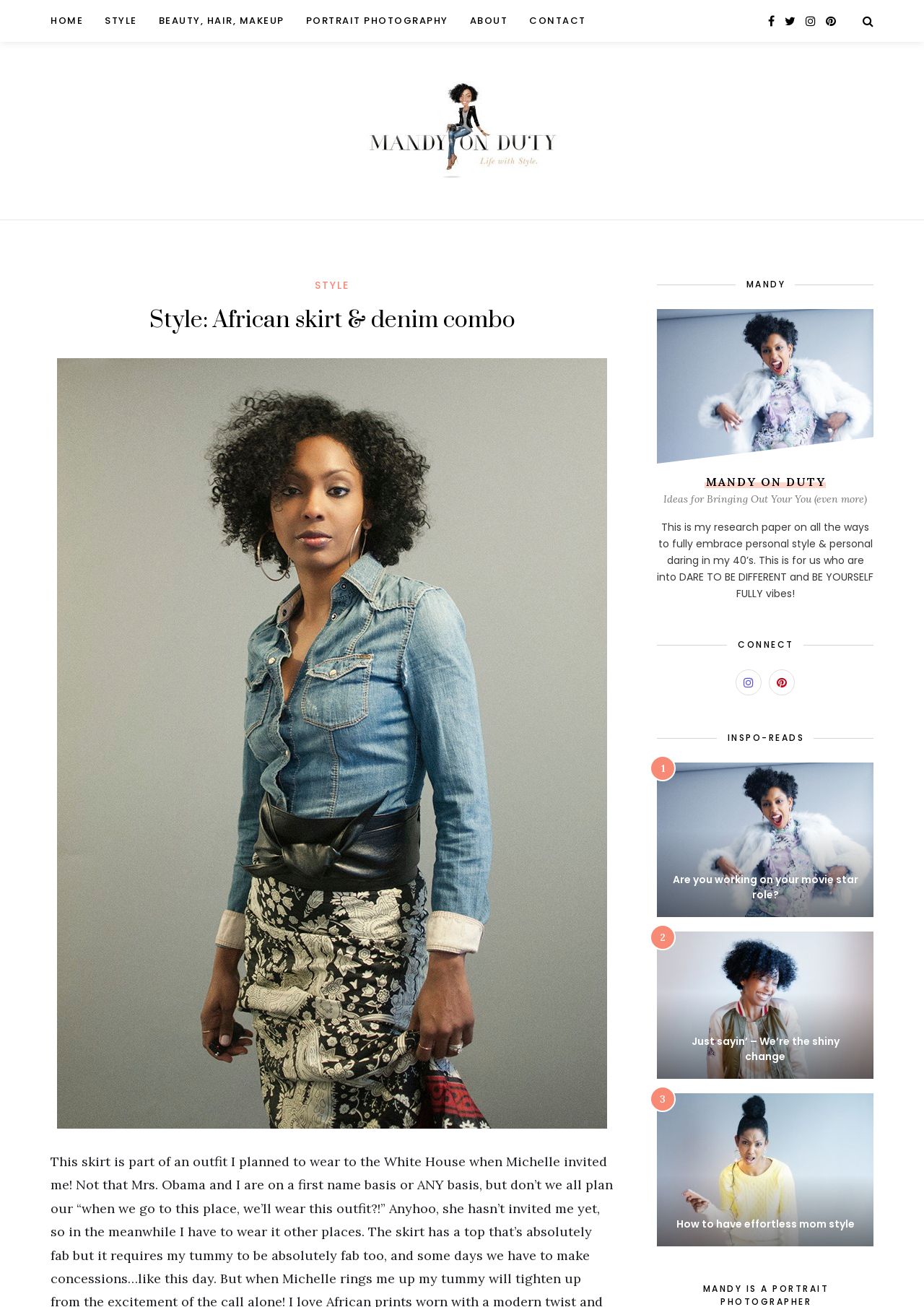Provide a short, one-word or phrase answer to the question below:
What is the text of the first link in the top navigation bar?

HOME